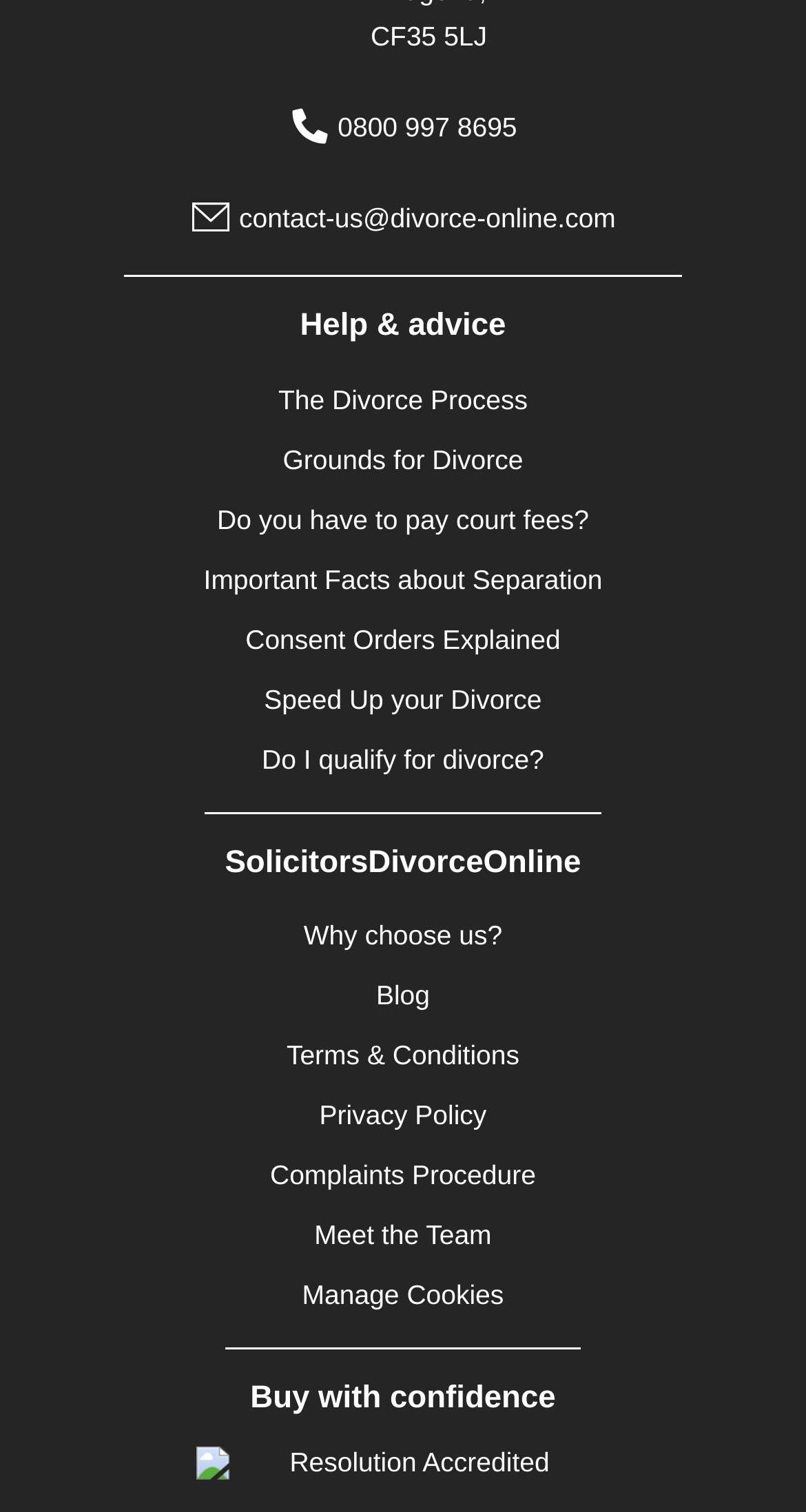Find the bounding box coordinates for the UI element whose description is: "Do I qualify for divorce?". The coordinates should be four float numbers between 0 and 1, in the format [left, top, right, bottom].

[0.325, 0.491, 0.675, 0.512]